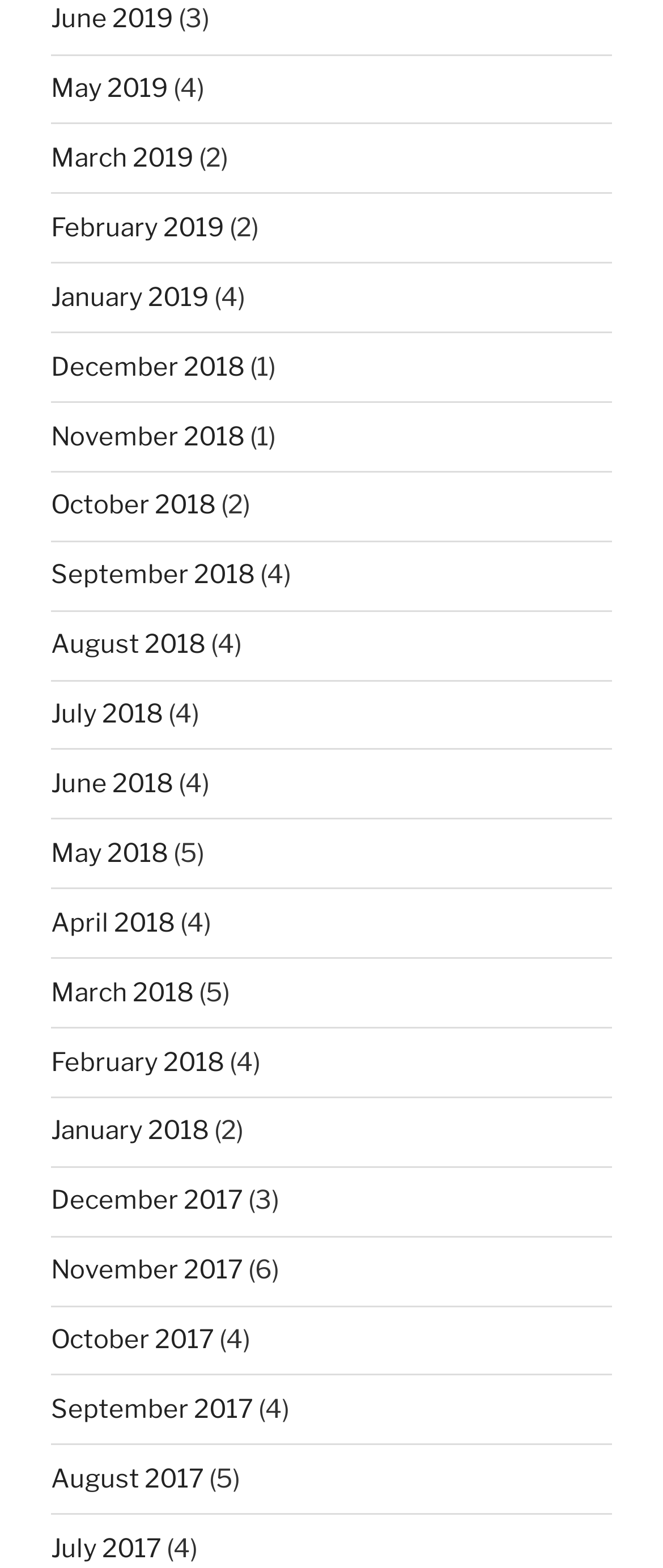Pinpoint the bounding box coordinates for the area that should be clicked to perform the following instruction: "View May 2019".

[0.077, 0.047, 0.254, 0.066]